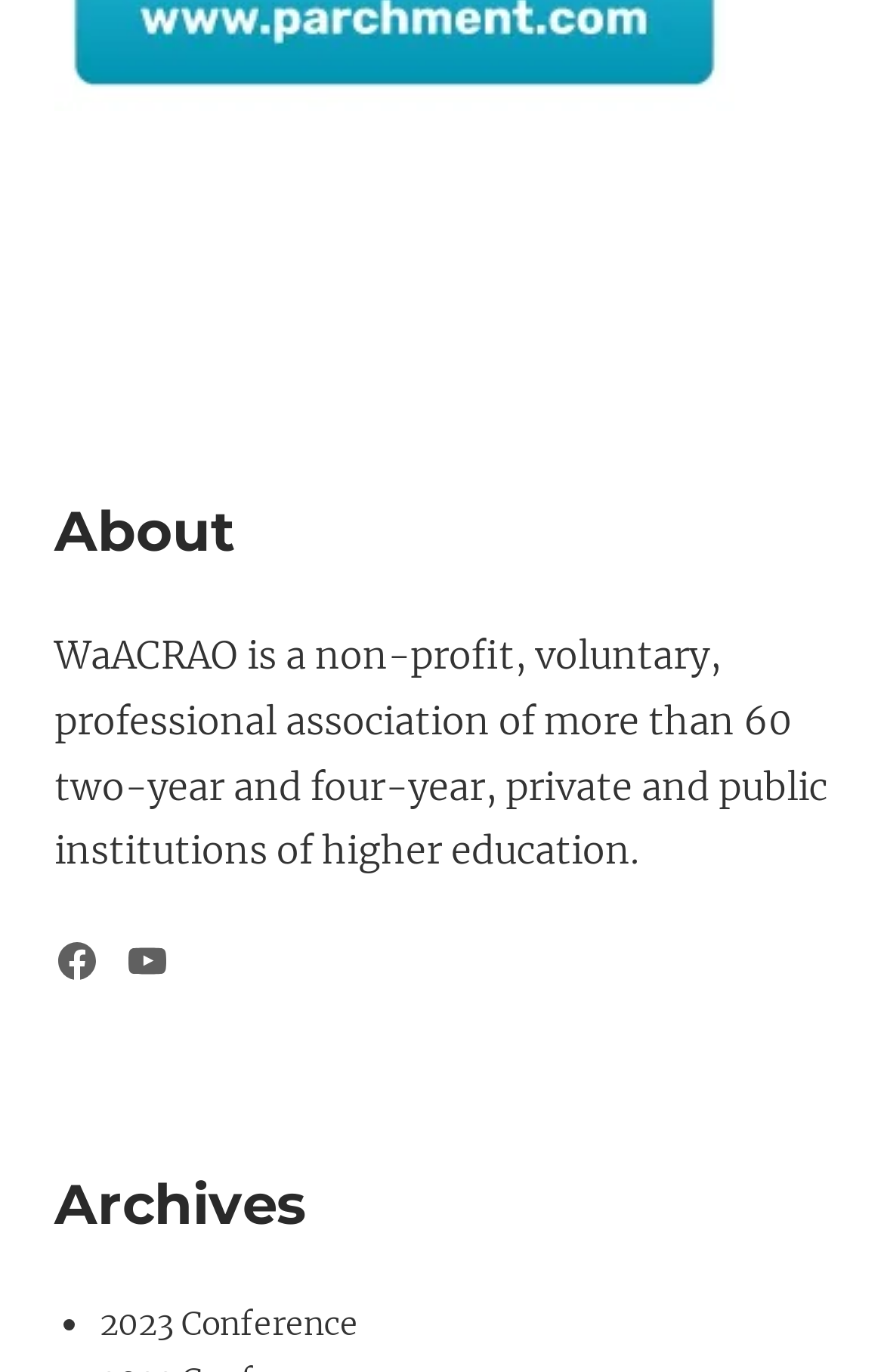What type of institutions are part of WaACRAO?
Answer the question with a single word or phrase by looking at the picture.

Higher education